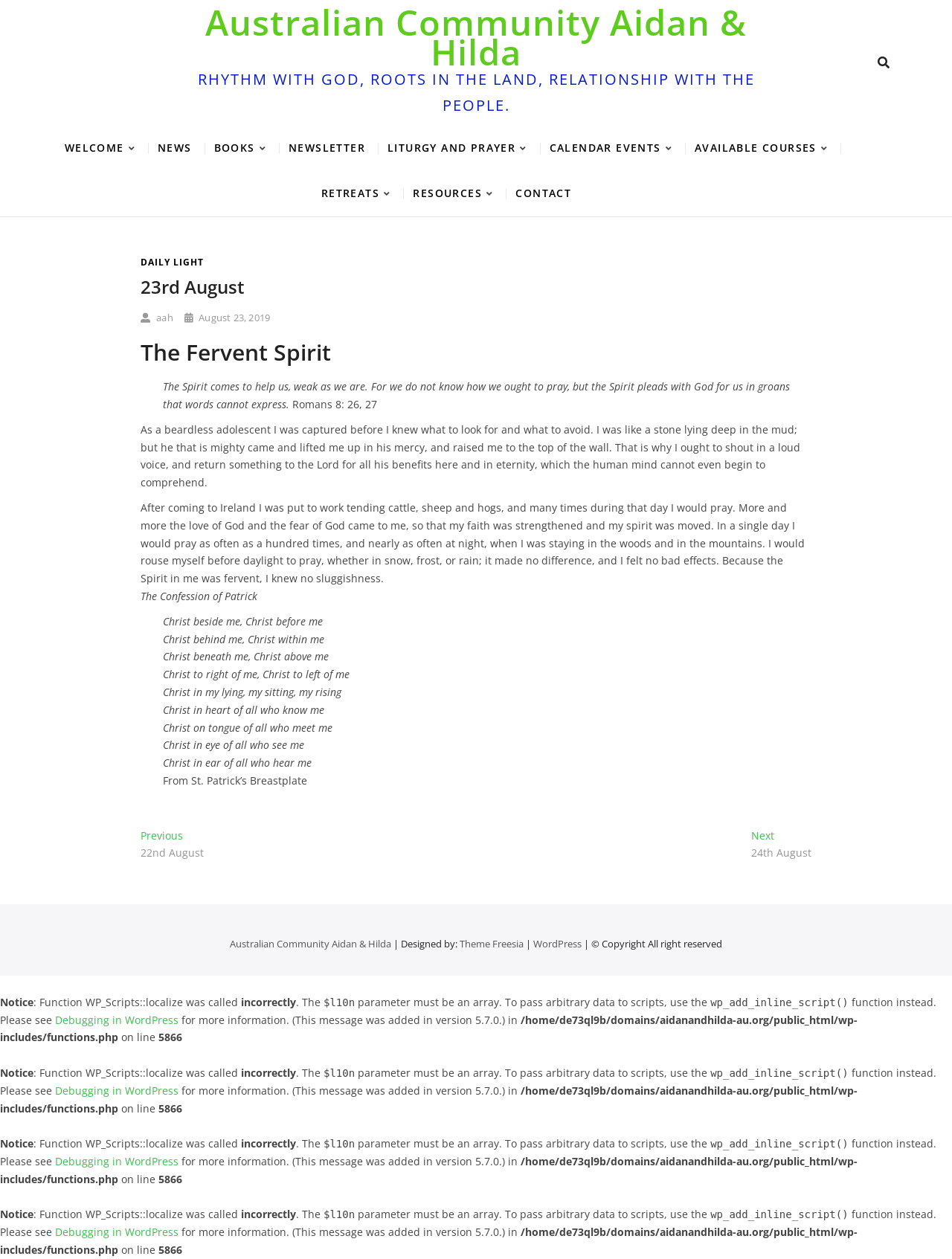Identify the bounding box coordinates of the region I need to click to complete this instruction: "Click on the 'CONTACT' link".

[0.53, 0.136, 0.612, 0.171]